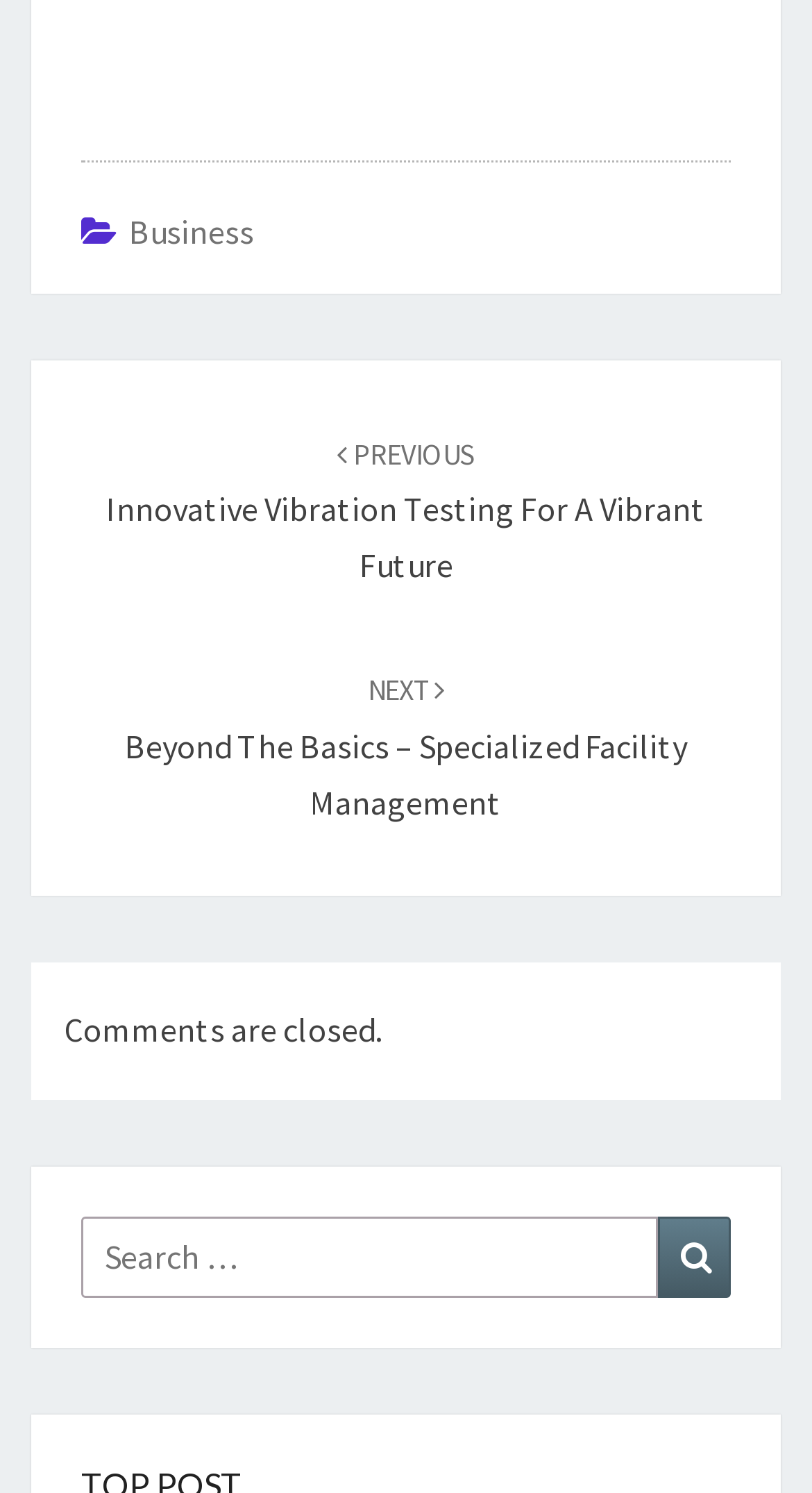Using the provided description Search, find the bounding box coordinates for the UI element. Provide the coordinates in (top-left x, top-left y, bottom-right x, bottom-right y) format, ensuring all values are between 0 and 1.

[0.81, 0.814, 0.9, 0.869]